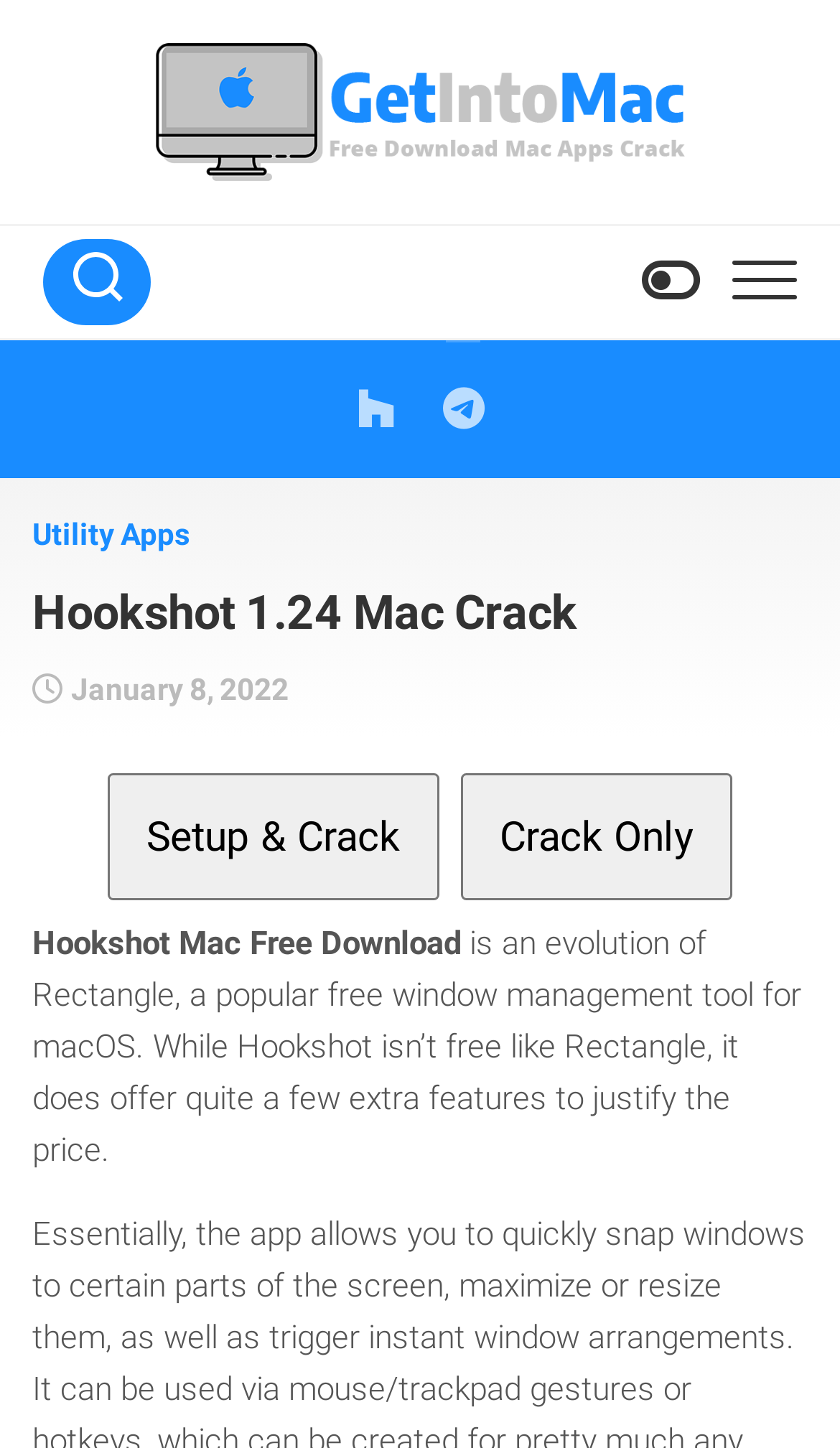Identify the bounding box coordinates of the specific part of the webpage to click to complete this instruction: "Click on GetIntoMac".

[0.038, 0.03, 0.962, 0.125]